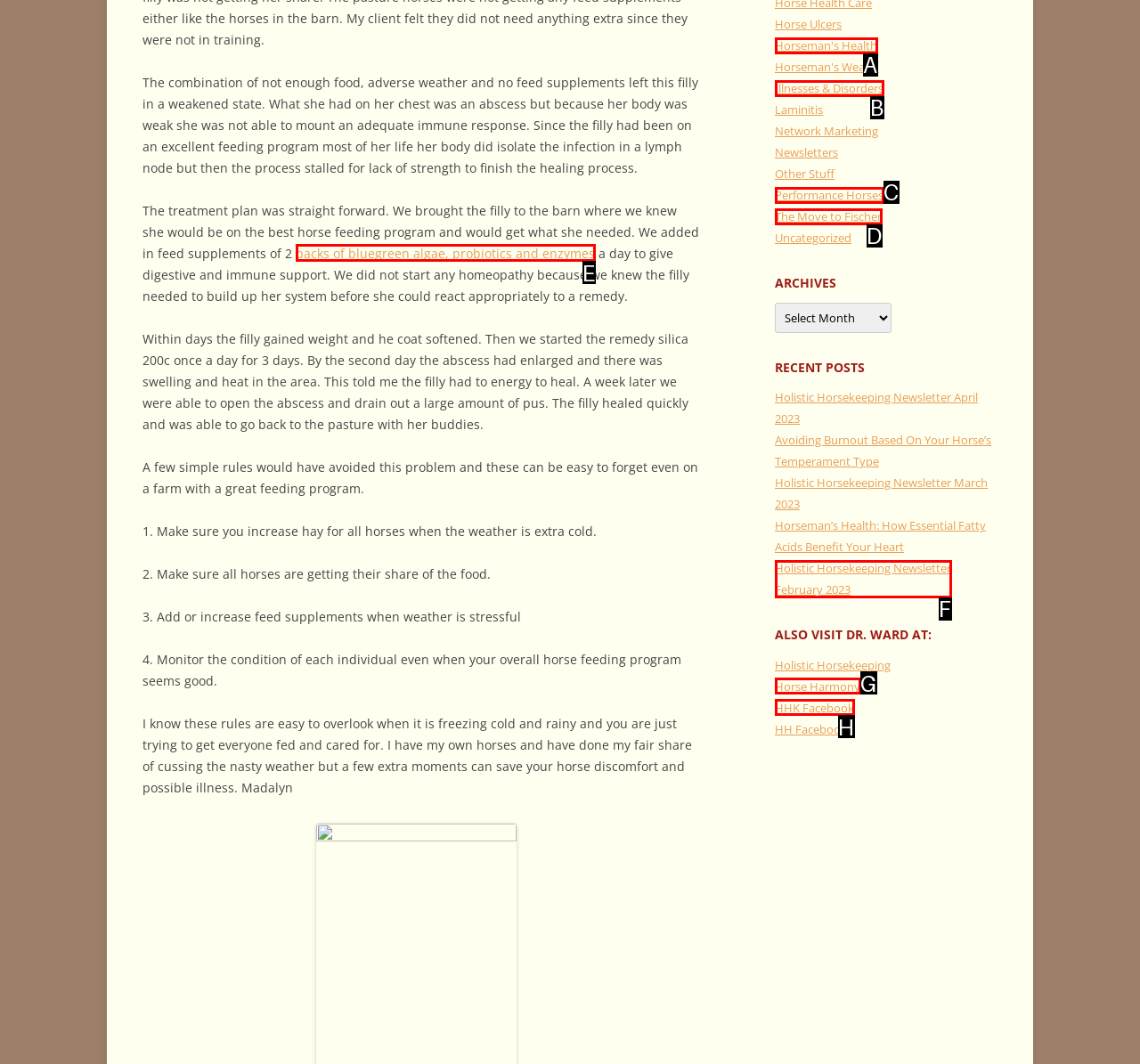Based on the description: Illnesses & Disorders, select the HTML element that fits best. Provide the letter of the matching option.

B